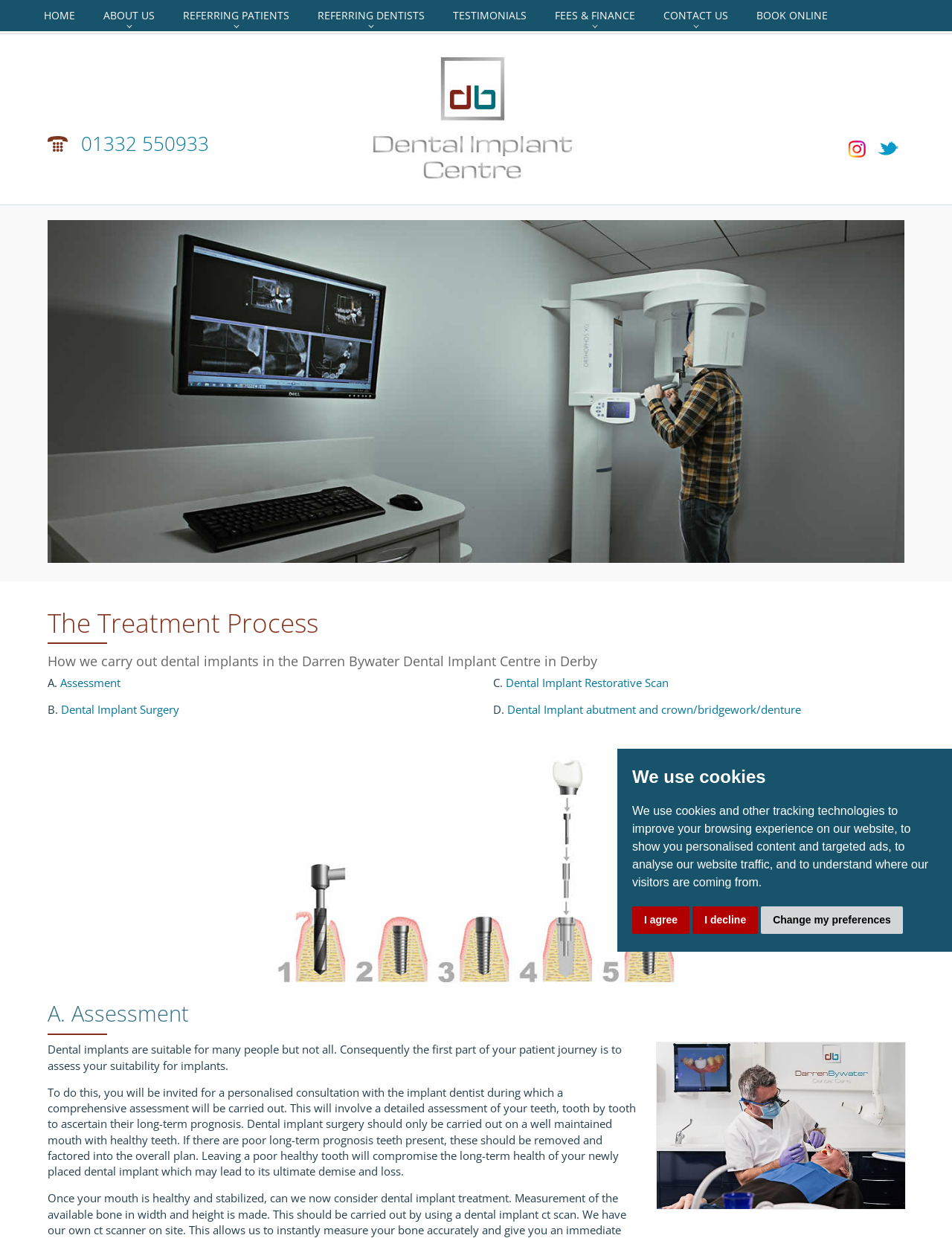Identify the bounding box coordinates for the element that needs to be clicked to fulfill this instruction: "Click the BOOK ONLINE link". Provide the coordinates in the format of four float numbers between 0 and 1: [left, top, right, bottom].

[0.78, 0.003, 0.884, 0.022]